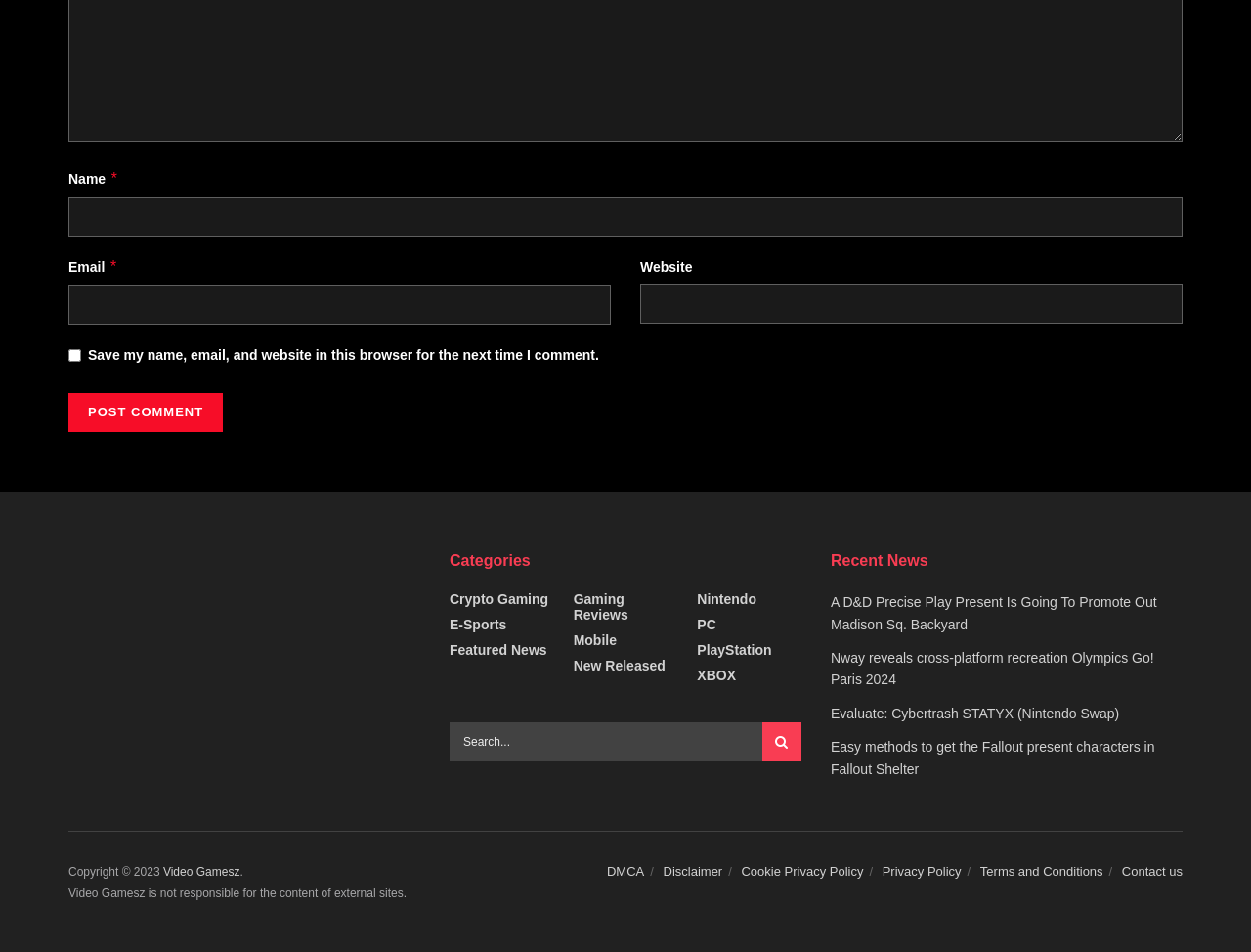Please mark the clickable region by giving the bounding box coordinates needed to complete this instruction: "Visit the Crypto Gaming category".

[0.359, 0.621, 0.438, 0.638]